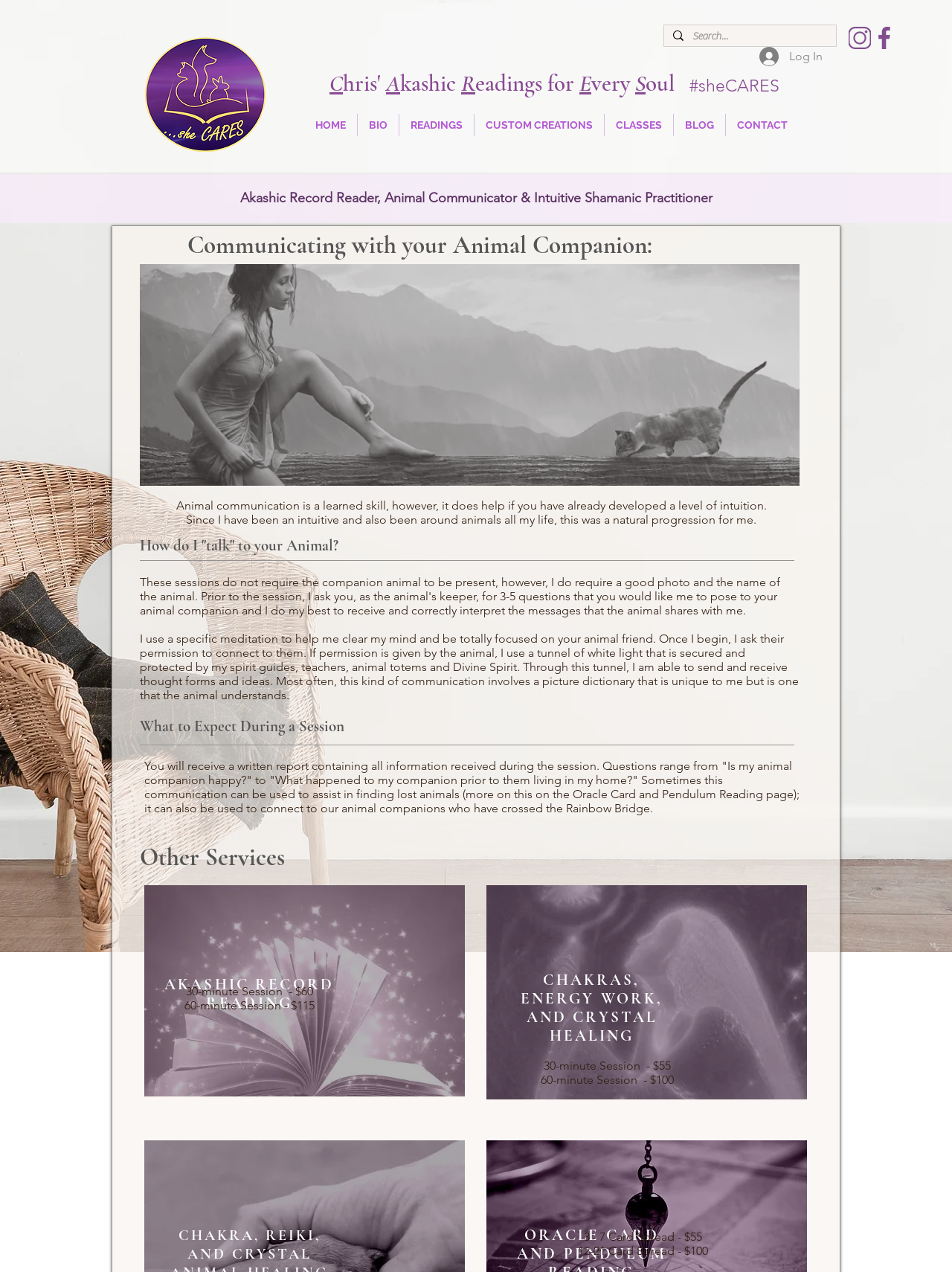Please provide a short answer using a single word or phrase for the question:
What is the name of the website?

Chris' Akashic Readings